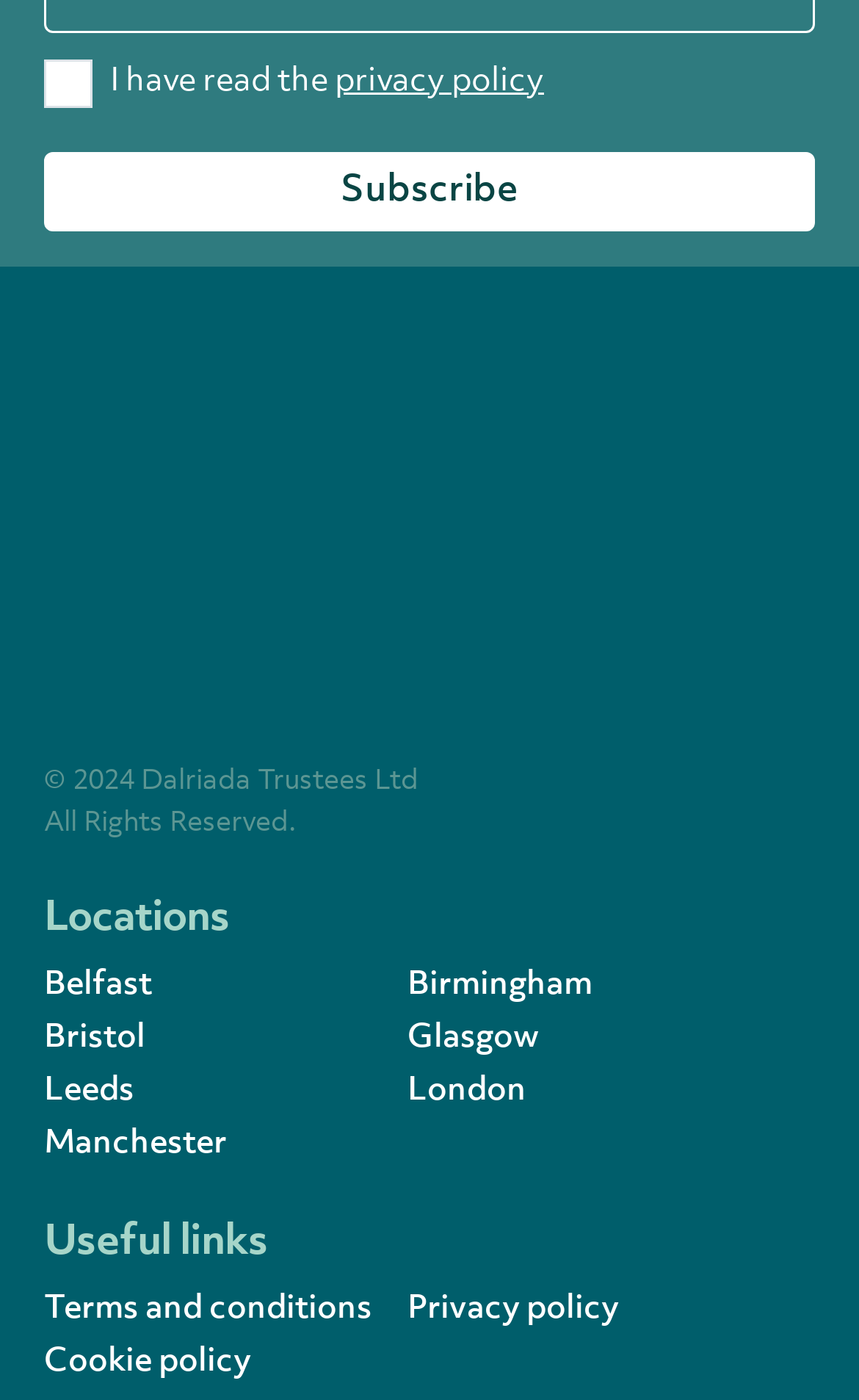Determine the bounding box coordinates for the area that should be clicked to carry out the following instruction: "Click Subscribe".

[0.051, 0.109, 0.949, 0.165]